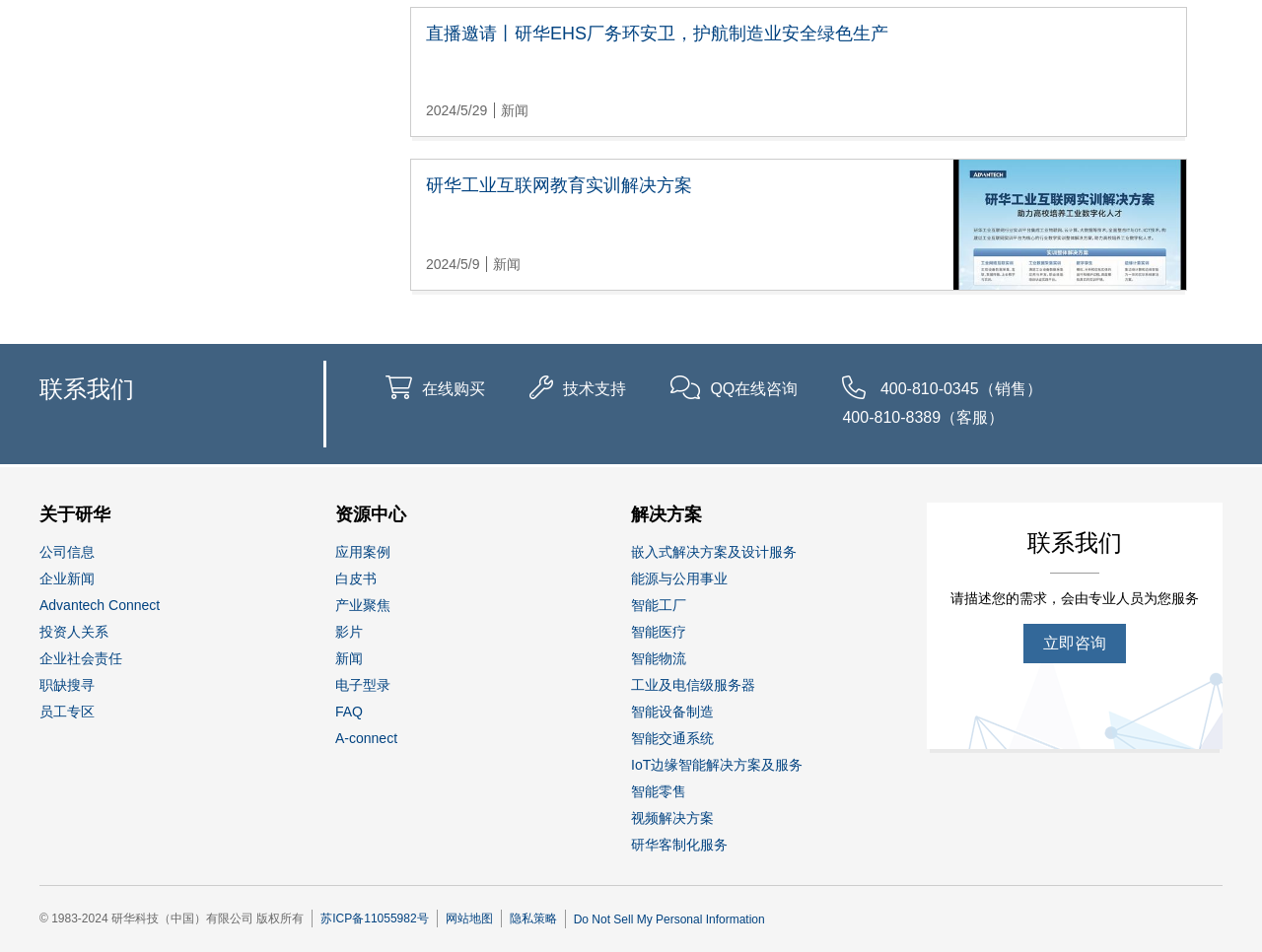Give the bounding box coordinates for the element described by: "智能设备制造".

[0.5, 0.737, 0.566, 0.765]